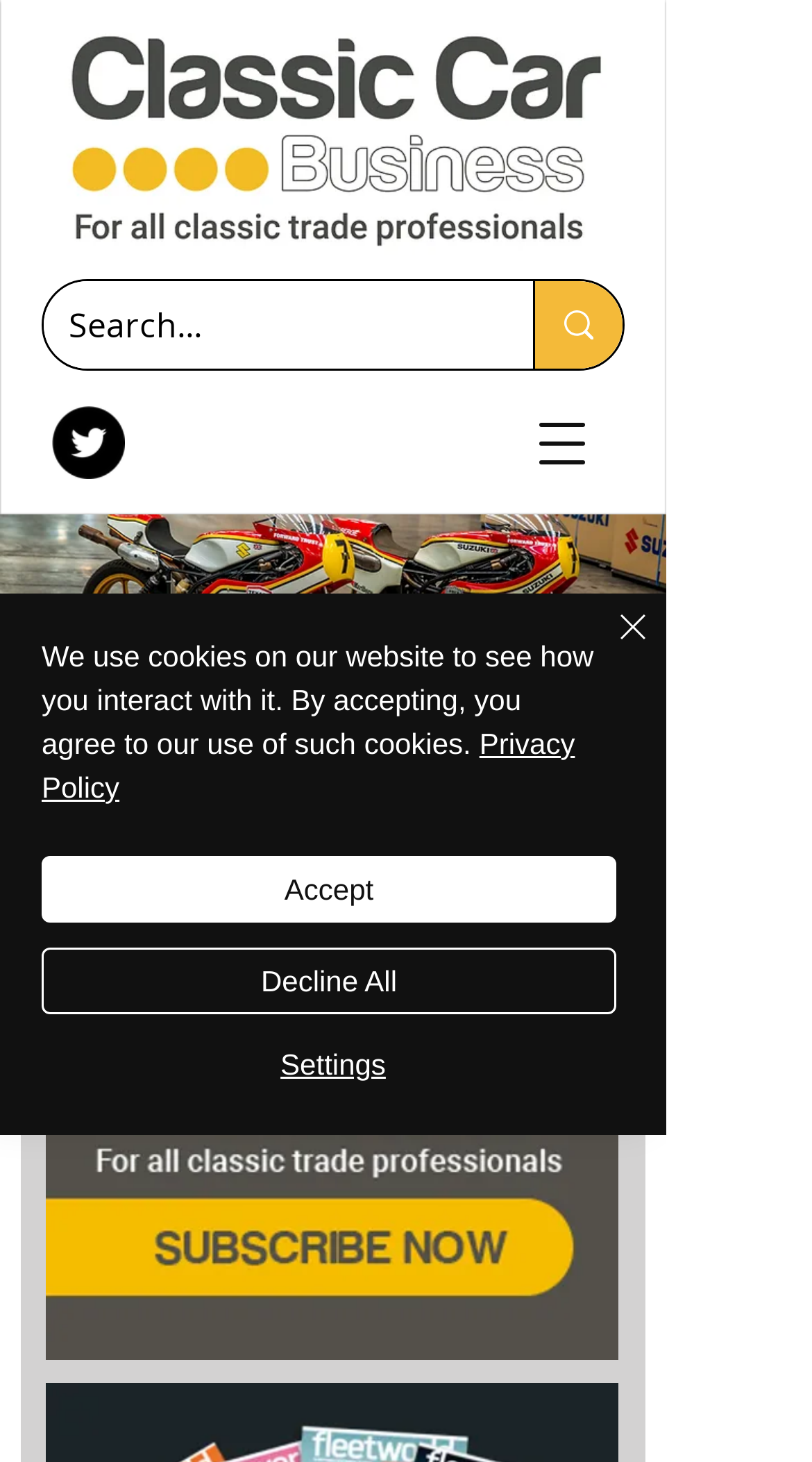Provide a brief response to the question below using a single word or phrase: 
What is the image above the news section?

CCB_Bikes_1648x447_header.jpg